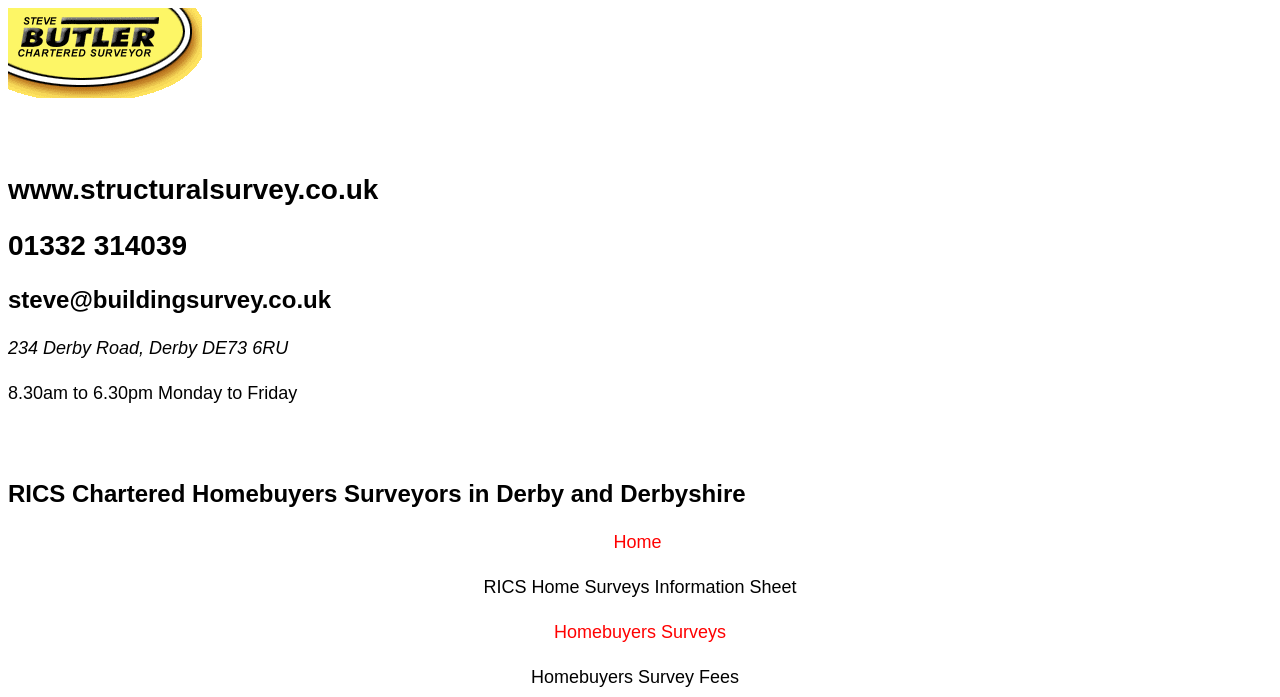Identify the bounding box coordinates for the UI element described as: "Privacy Policy".

None